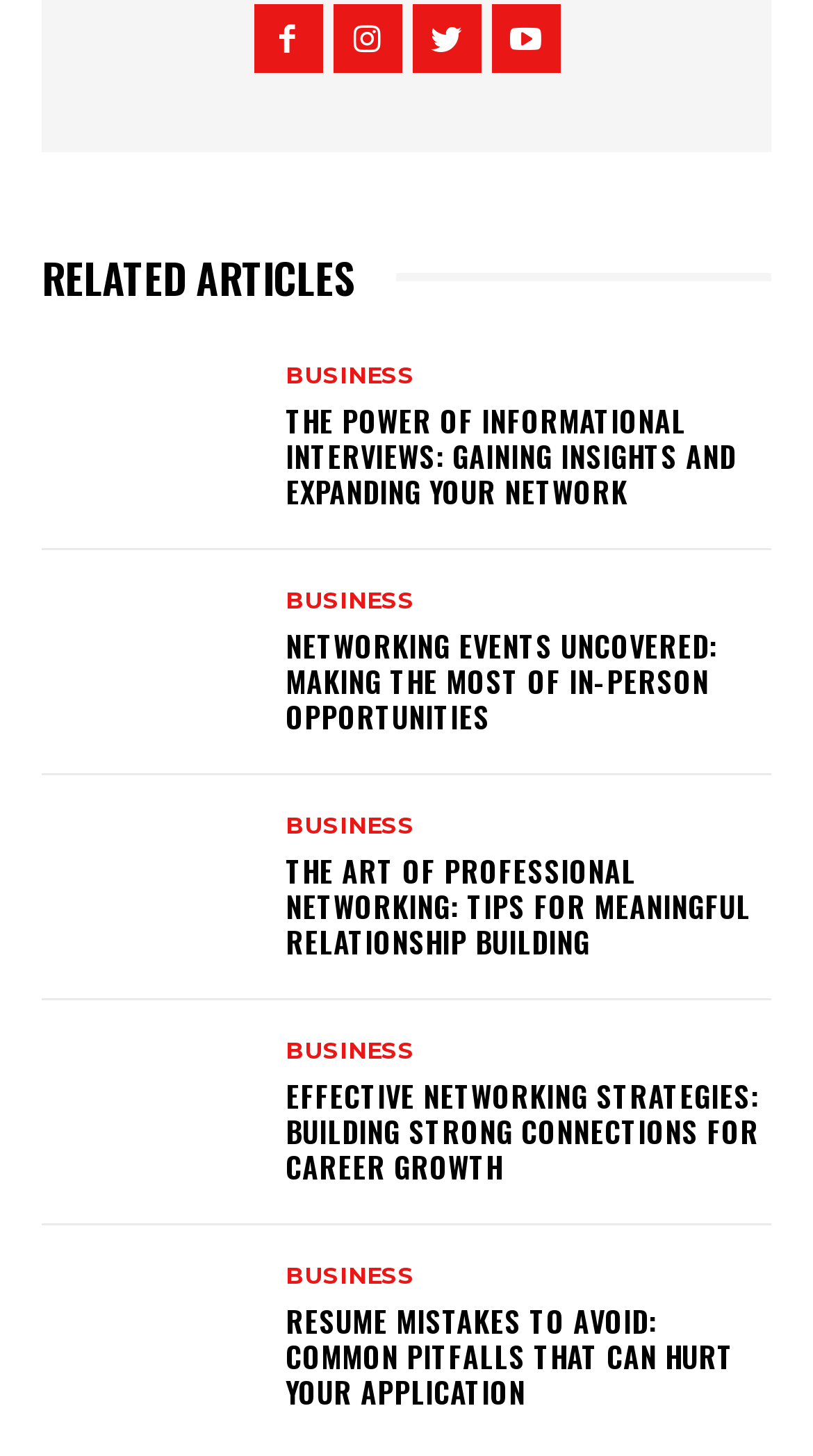Please determine the bounding box coordinates of the area that needs to be clicked to complete this task: 'Learn about effective networking strategies'. The coordinates must be four float numbers between 0 and 1, formatted as [left, top, right, bottom].

[0.051, 0.704, 0.321, 0.824]